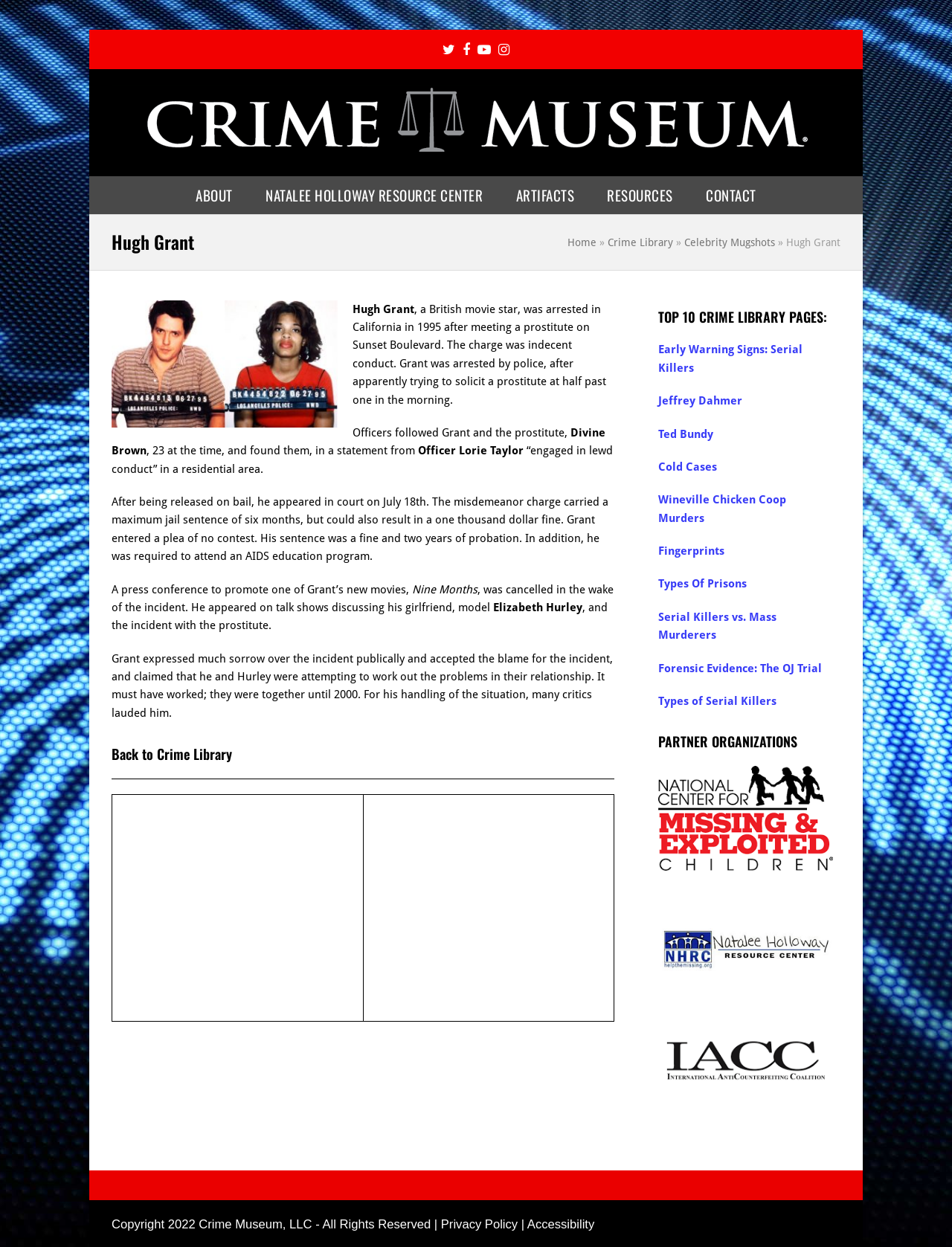Provide a thorough description of the webpage's content and layout.

The webpage is about Hugh Grant, a British movie star, and his arrest in California in 1995 for indecent conduct. At the top of the page, there are social media links to Twitter, Facebook, YouTube, and Instagram. Below these links, there is a layout table with a link to the "Crime Museum" and an image of the museum's logo.

The main content of the page is divided into two sections. On the left side, there is a navigation menu with links to "ABOUT", "NATALEE HOLLOWAY RESOURCE CENTER", "ARTIFACTS", "RESOURCES", and "CONTACT". Above this menu, there is a header with a heading "Hugh Grant" and a navigation path showing the current page's location.

On the right side, there is an article about Hugh Grant's arrest. The article includes an image of Grant, followed by a series of paragraphs describing the incident, including the charges, the court proceedings, and the aftermath. There are also links to related pages, such as "Back to Crime Library" and "Celebrity Mugshots".

Below the article, there is a table with two columns, each containing an advertisement. At the bottom of the page, there is a complementary section with a heading "TOP 10 CRIME LIBRARY PAGES" and a list of links to popular pages on the site, including "Early Warning Signs: Serial Killers", "Jeffrey Dahmer", and "Ted Bundy". There are also links to partner organizations and a copyright notice at the very bottom of the page.